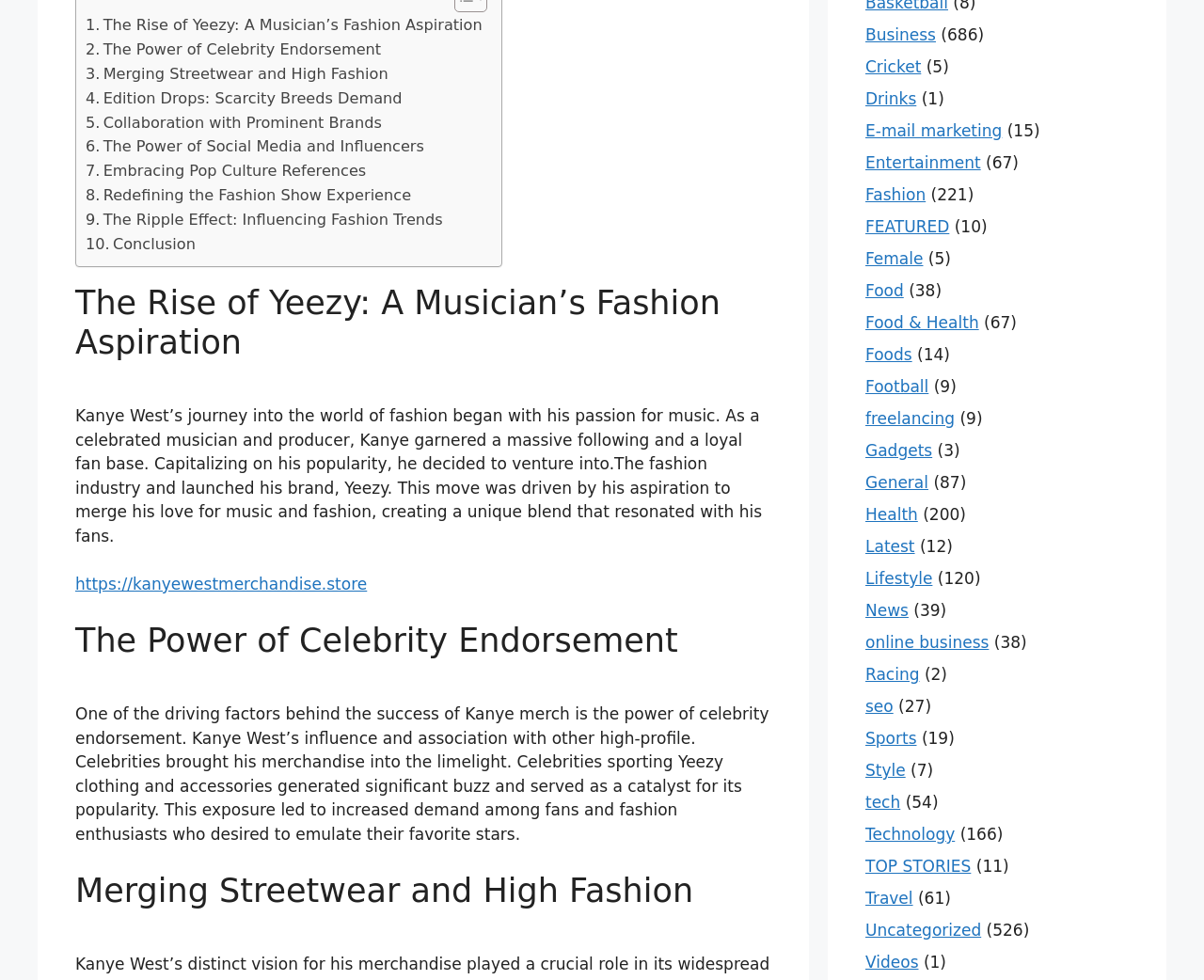How many articles are categorized under 'Fashion'? Based on the image, give a response in one word or a short phrase.

221